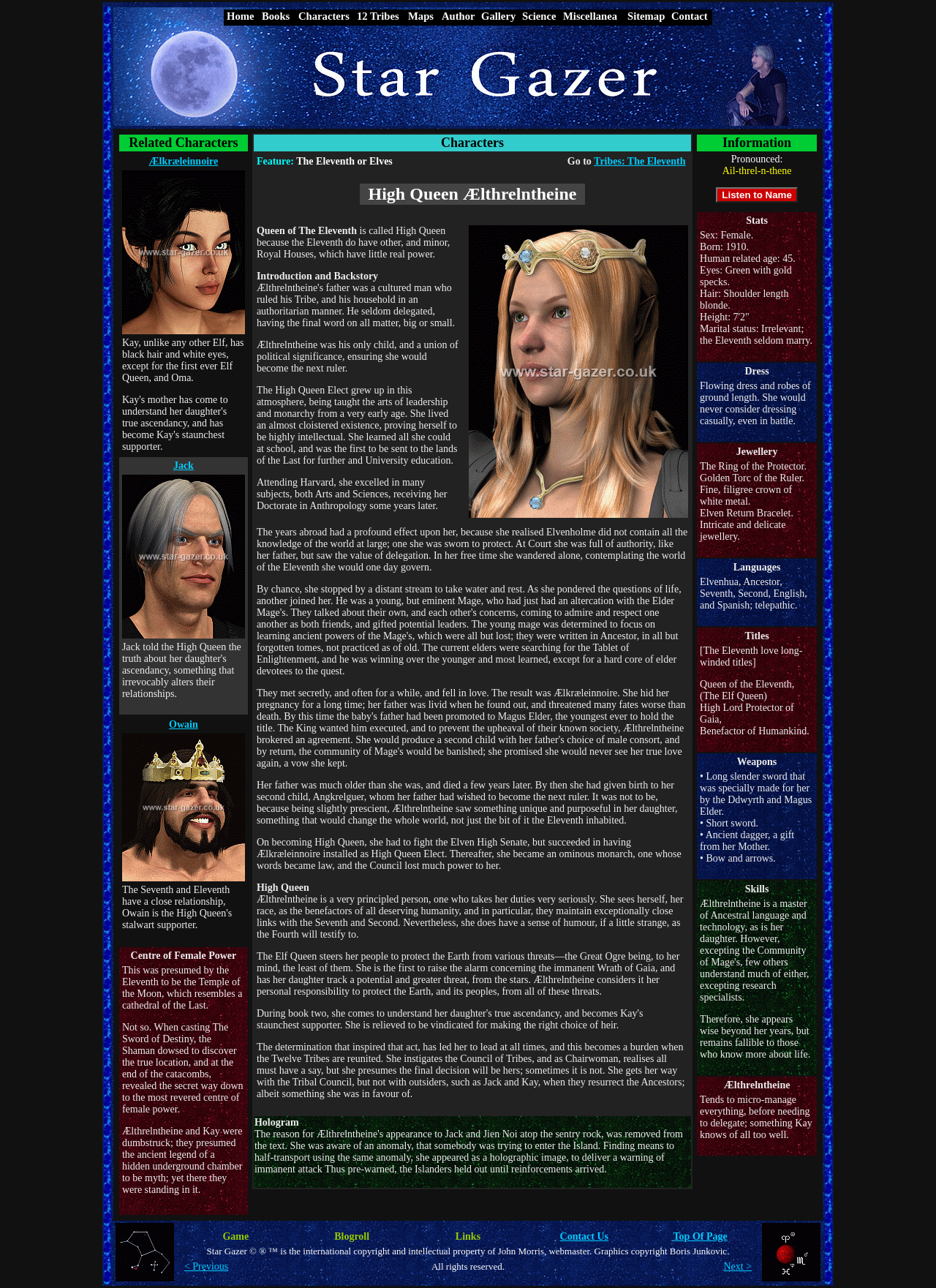Please provide a one-word or phrase answer to the question: 
What is the Elf Queen's relationship with the Seventh and Second?

Close links